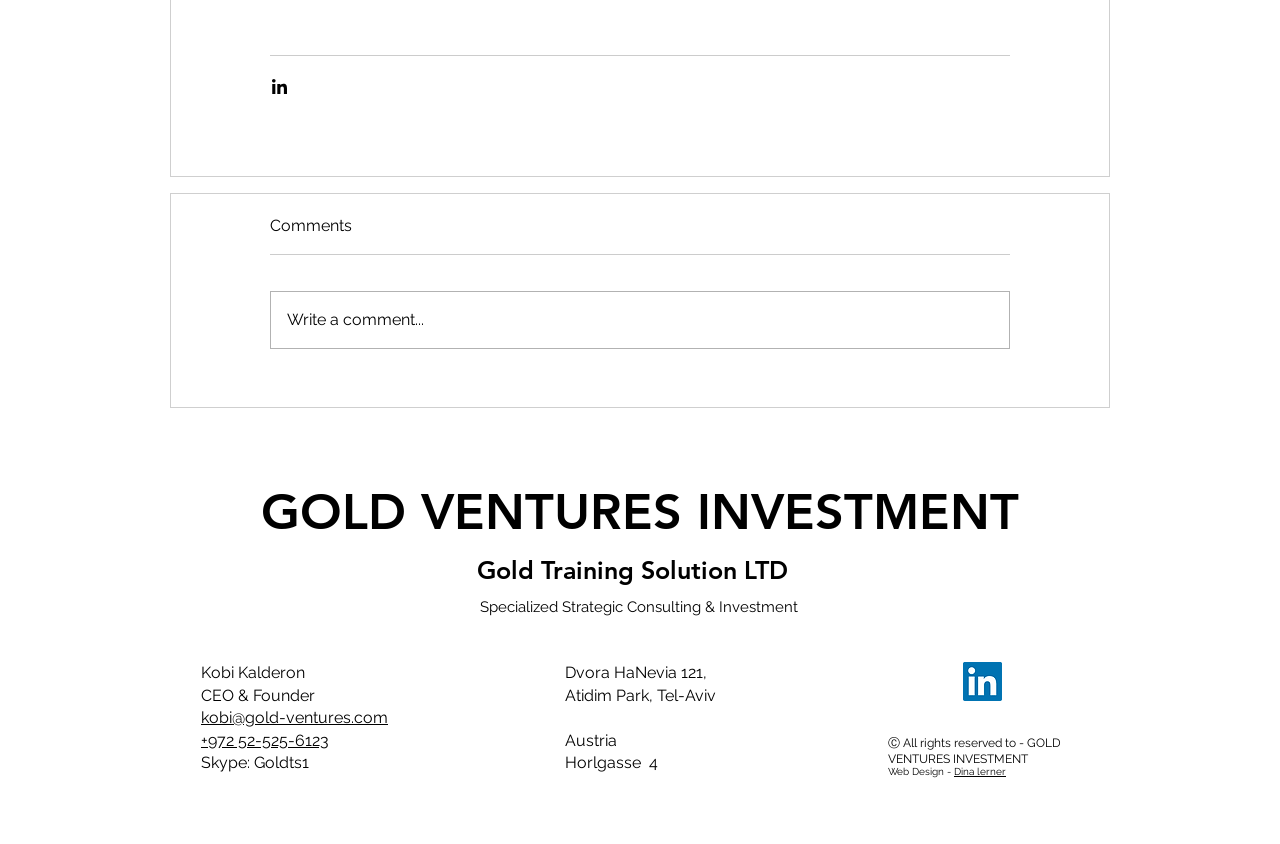What is the CEO's name?
Can you provide a detailed and comprehensive answer to the question?

I found the CEO's name by looking at the StaticText element with the text 'Kobi Kalderon' which is located near the CEO & Founder title.